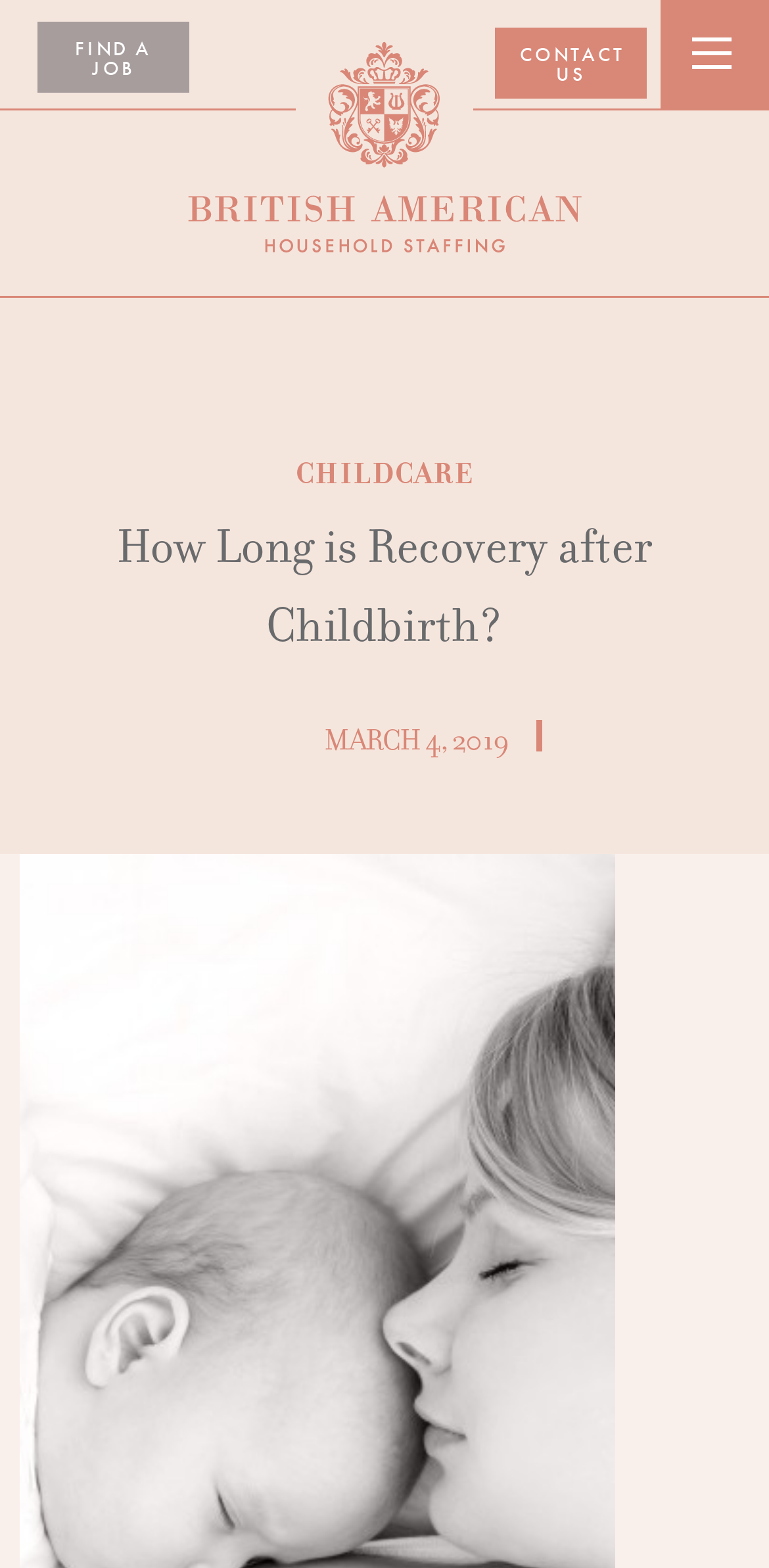Examine the image carefully and respond to the question with a detailed answer: 
Is there a menu button on the page?

I found a button element with the text 'Menu' which controls the main menu, indicating the presence of a menu button on the page.